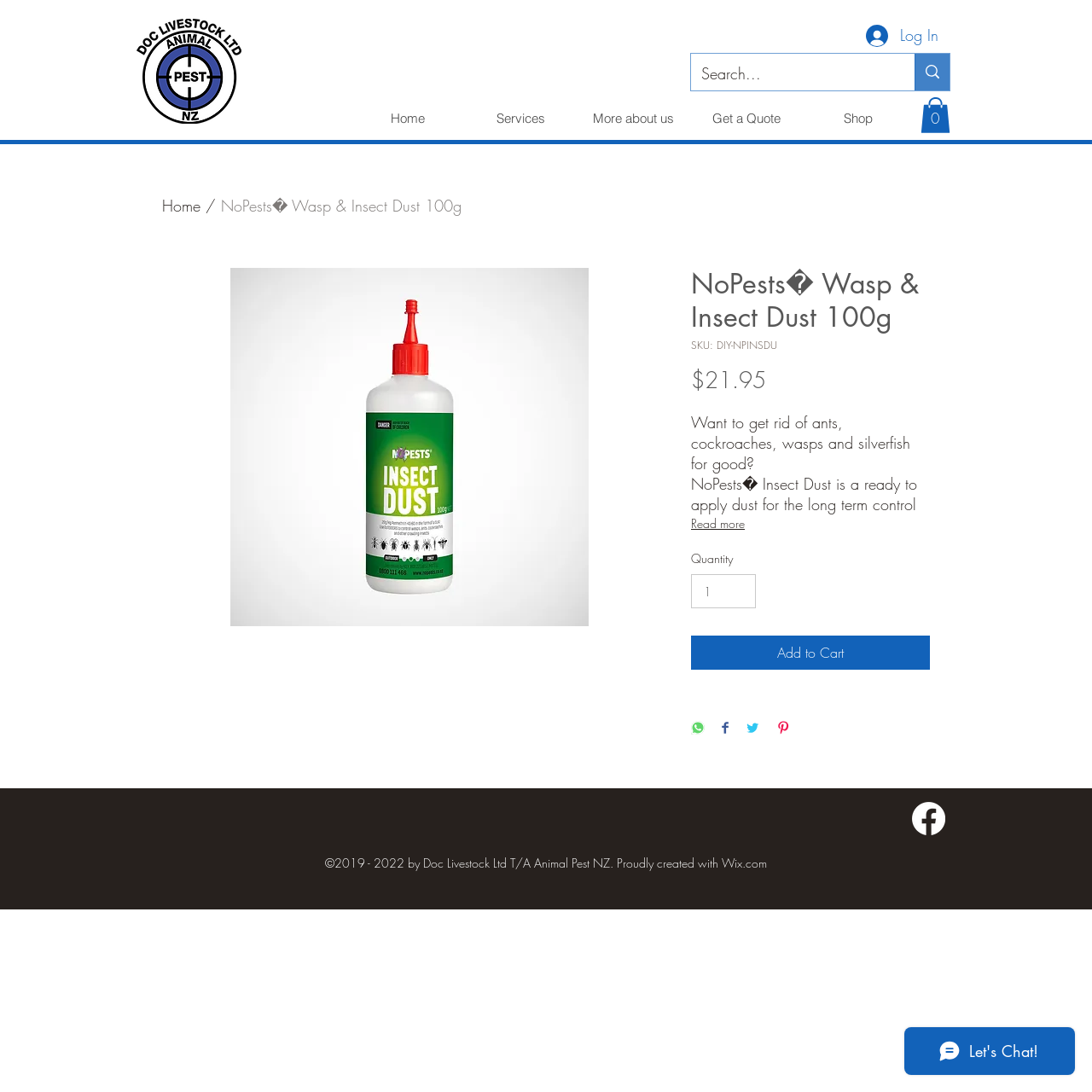Please give a concise answer to this question using a single word or phrase: 
What is the name of the product?

NoPests Wasp & Insect Dust 100g